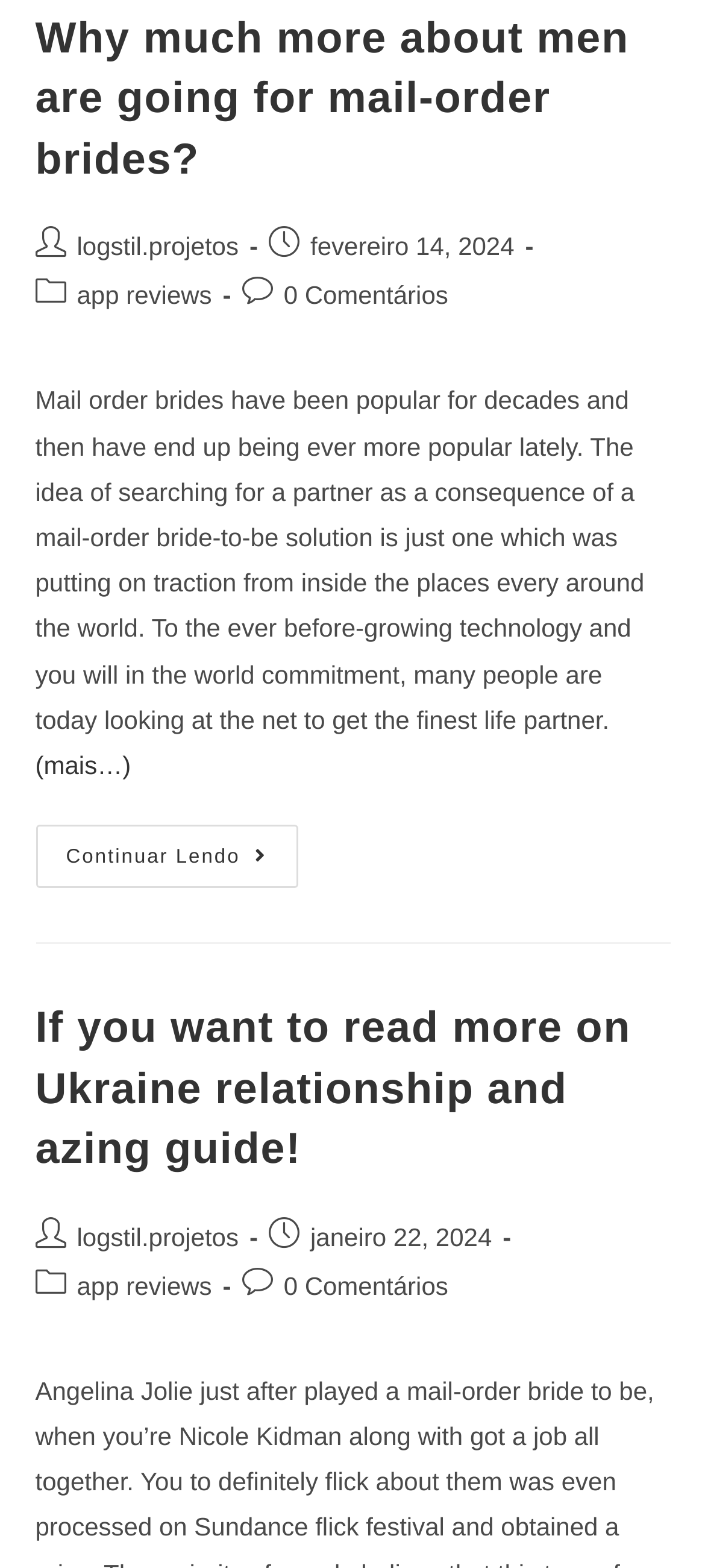Please respond to the question using a single word or phrase:
When was the second post published?

janeiro 22, 2024